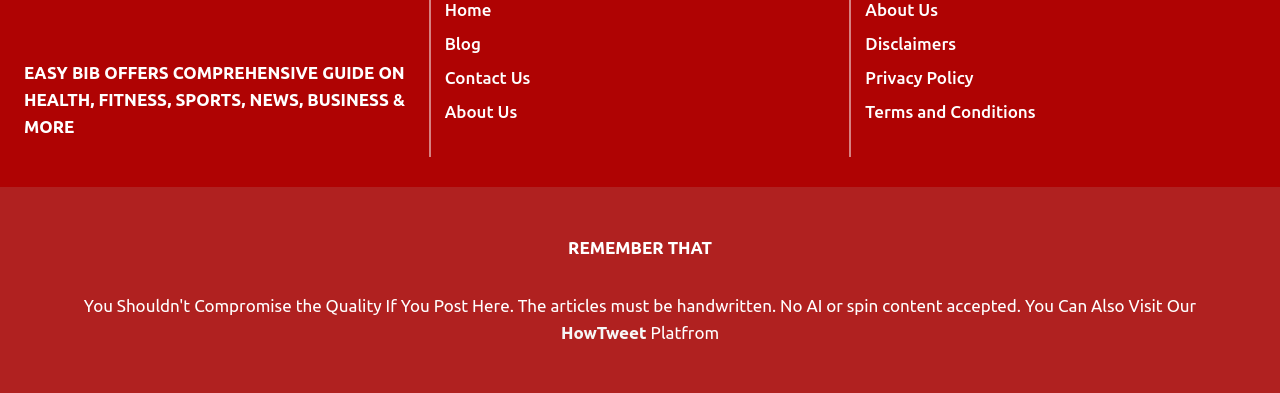Please predict the bounding box coordinates (top-left x, top-left y, bottom-right x, bottom-right y) for the UI element in the screenshot that fits the description: Terms and Conditions

[0.676, 0.243, 0.981, 0.329]